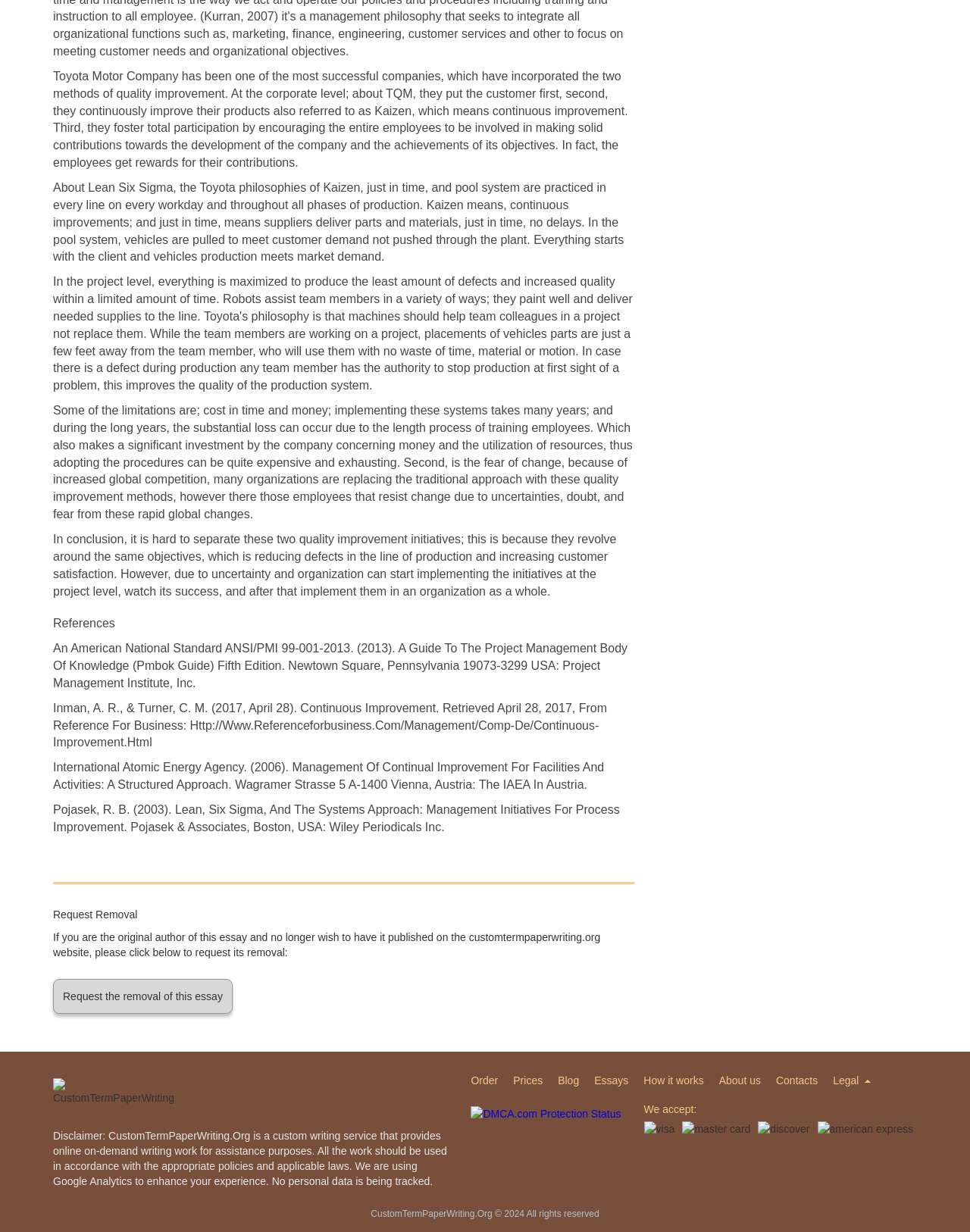What is the purpose of the 'Request Removal' button?
Kindly answer the question with as much detail as you can.

The 'Request Removal' button is likely used to remove an essay from the website, as indicated by the surrounding static text elements that mention the original author of the essay and the request to remove it from the website.